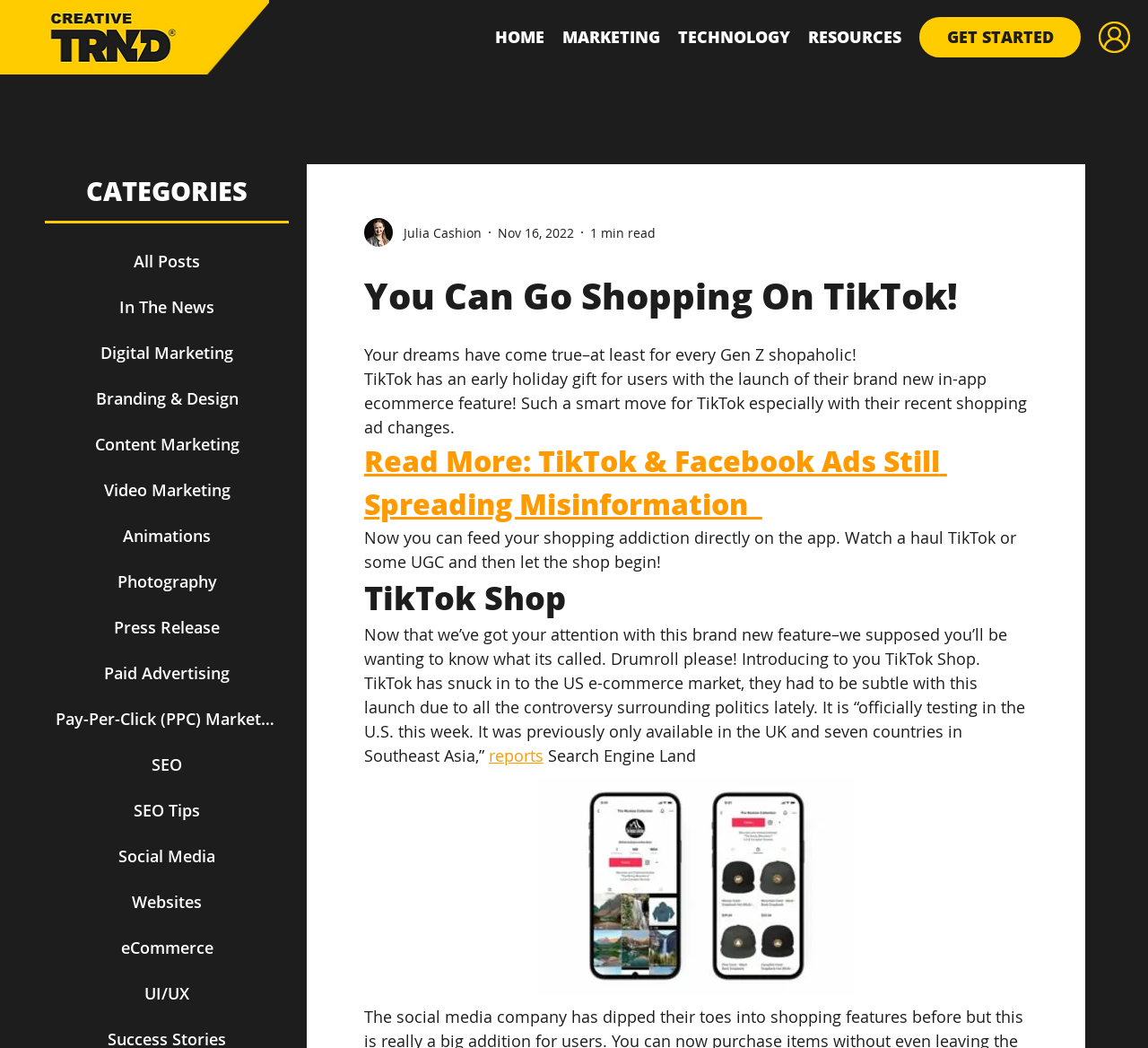Extract the bounding box coordinates of the UI element described: "Content Marketing". Provide the coordinates in the format [left, top, right, bottom] with values ranging from 0 to 1.

[0.039, 0.402, 0.252, 0.446]